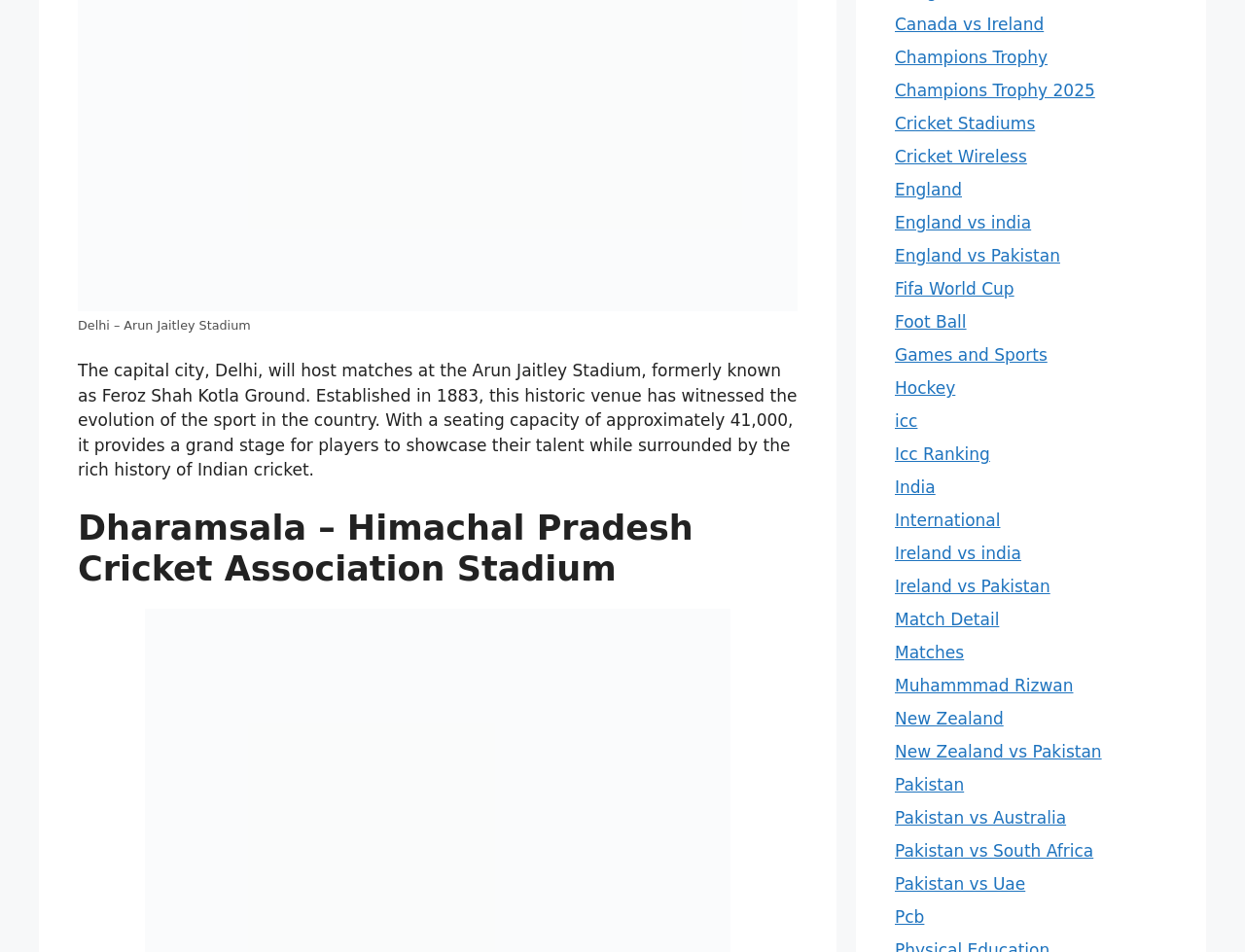Please identify the bounding box coordinates of the element's region that needs to be clicked to fulfill the following instruction: "Learn about 'Pakistan vs Australia'". The bounding box coordinates should consist of four float numbers between 0 and 1, i.e., [left, top, right, bottom].

[0.719, 0.849, 0.856, 0.869]